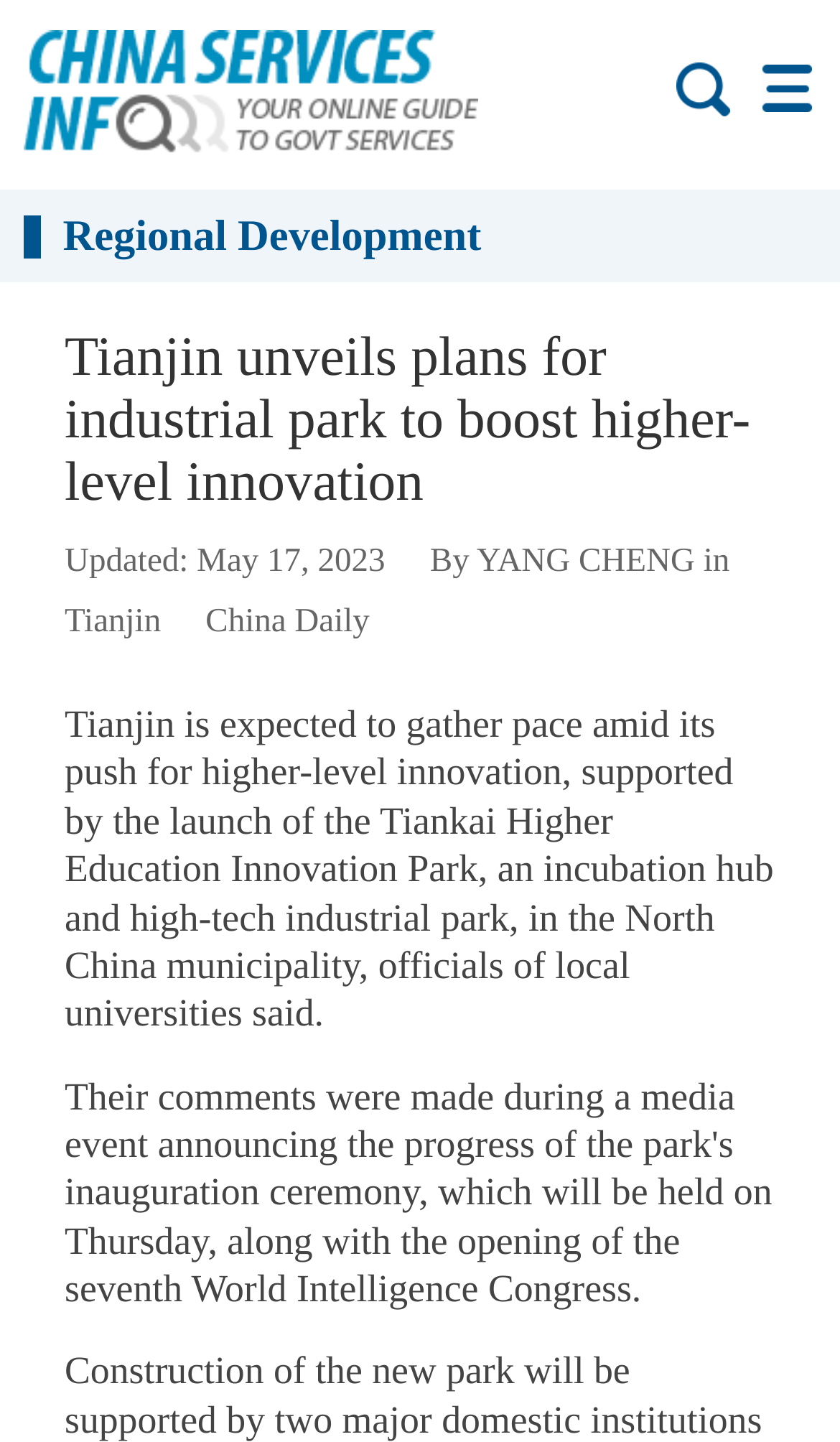When was the article updated?
Refer to the image and offer an in-depth and detailed answer to the question.

I found the answer by reading the text 'Updated: May 17, 2023' which indicates the date when the article was updated.